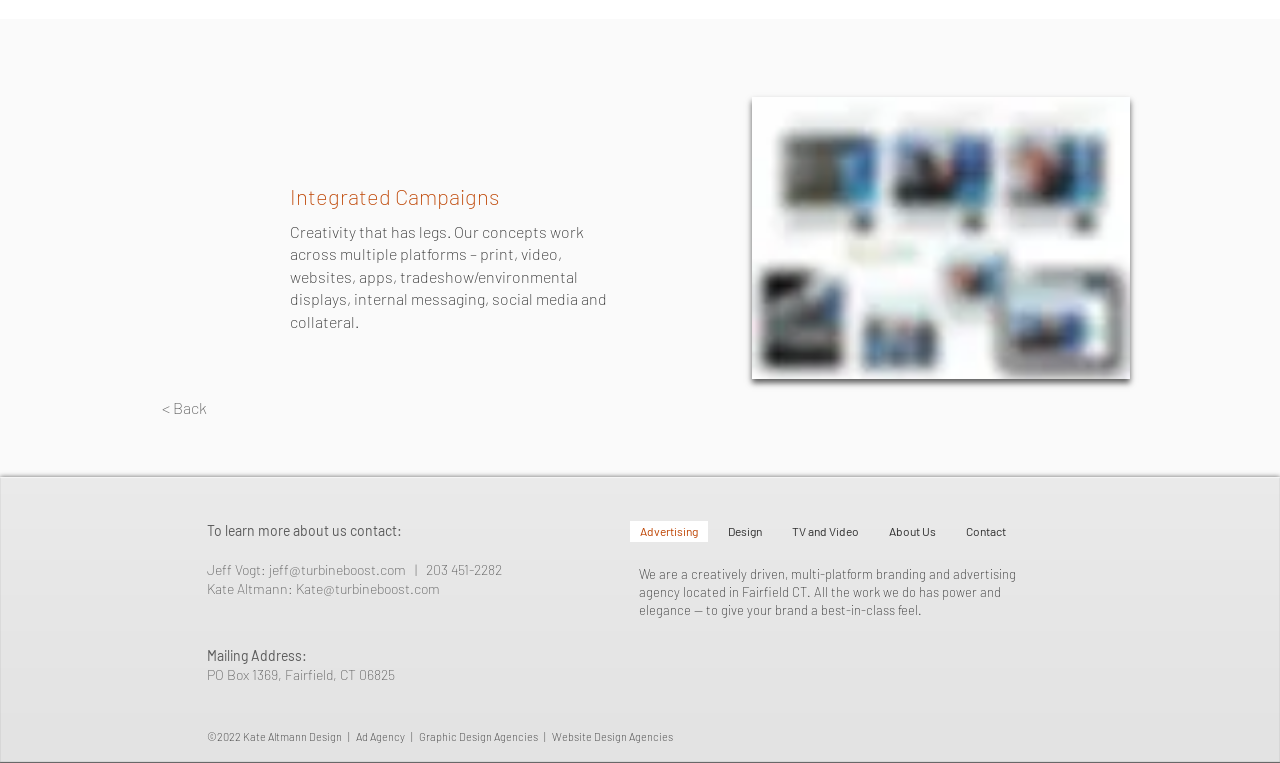Kindly determine the bounding box coordinates for the clickable area to achieve the given instruction: "Click Integrated Campaigns".

[0.227, 0.239, 0.39, 0.273]